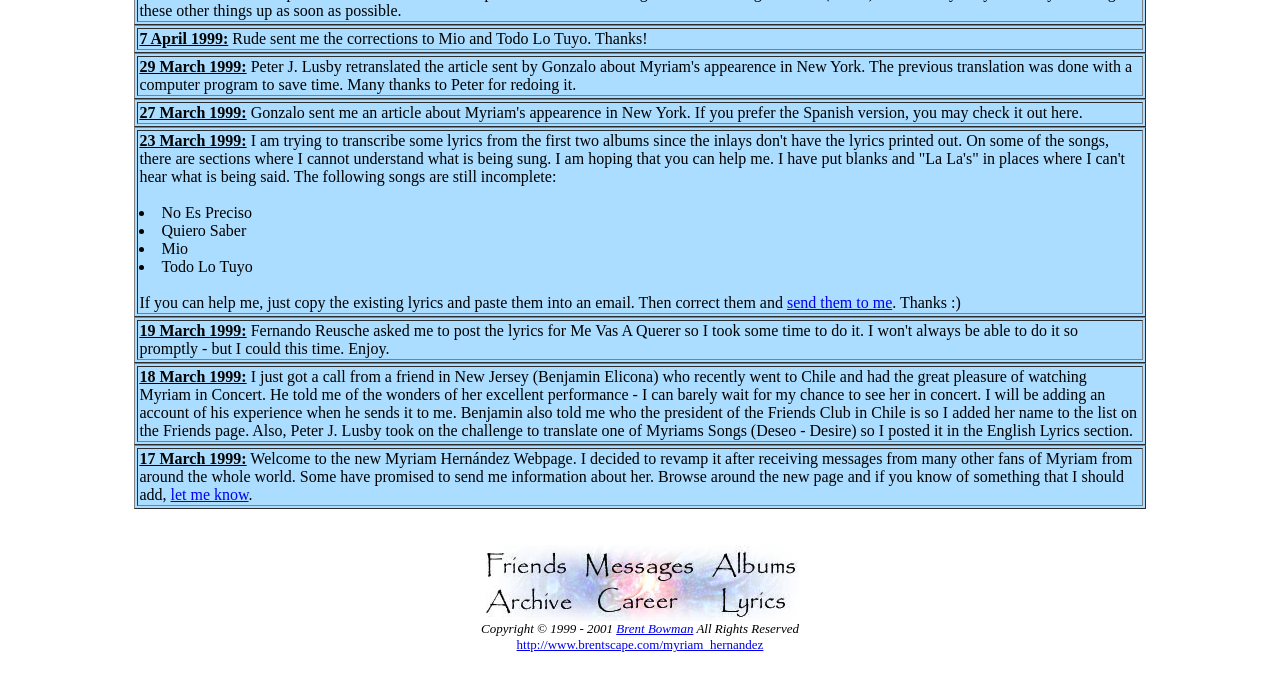Identify the bounding box for the UI element specified in this description: "http://www.brentscape.com/myriam_hernandez". The coordinates must be four float numbers between 0 and 1, formatted as [left, top, right, bottom].

[0.404, 0.941, 0.596, 0.963]